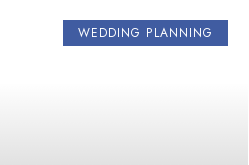From the image, can you give a detailed response to the question below:
What type of content is the image associated with?

According to the caption, the image is aligned with articles and resources aimed at assisting couples in organizing their weddings. This suggests that the image is associated with informative content that provides guidance and inspiration for wedding planning.